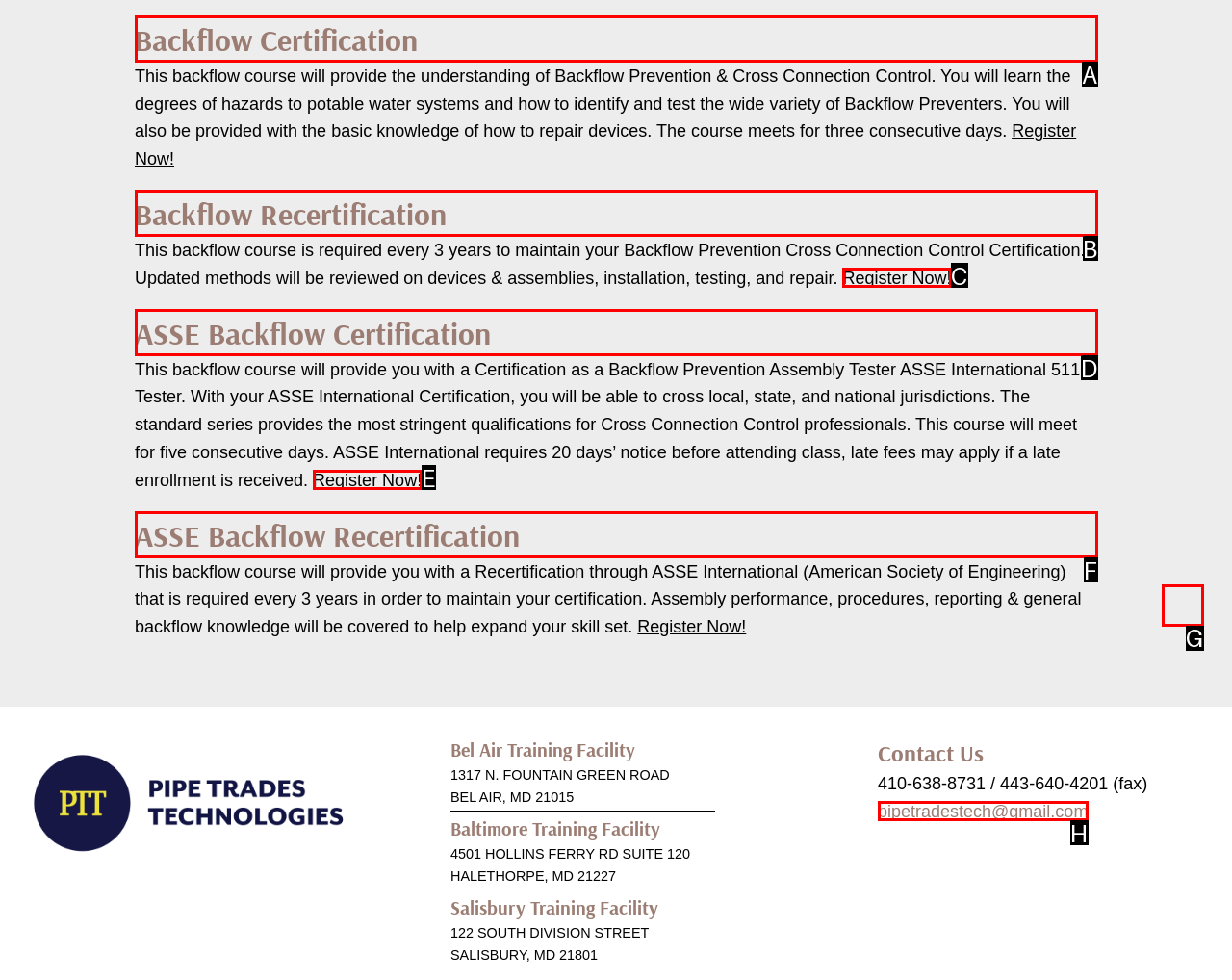Tell me which one HTML element best matches the description: pipetradestech@gmail.com
Answer with the option's letter from the given choices directly.

H